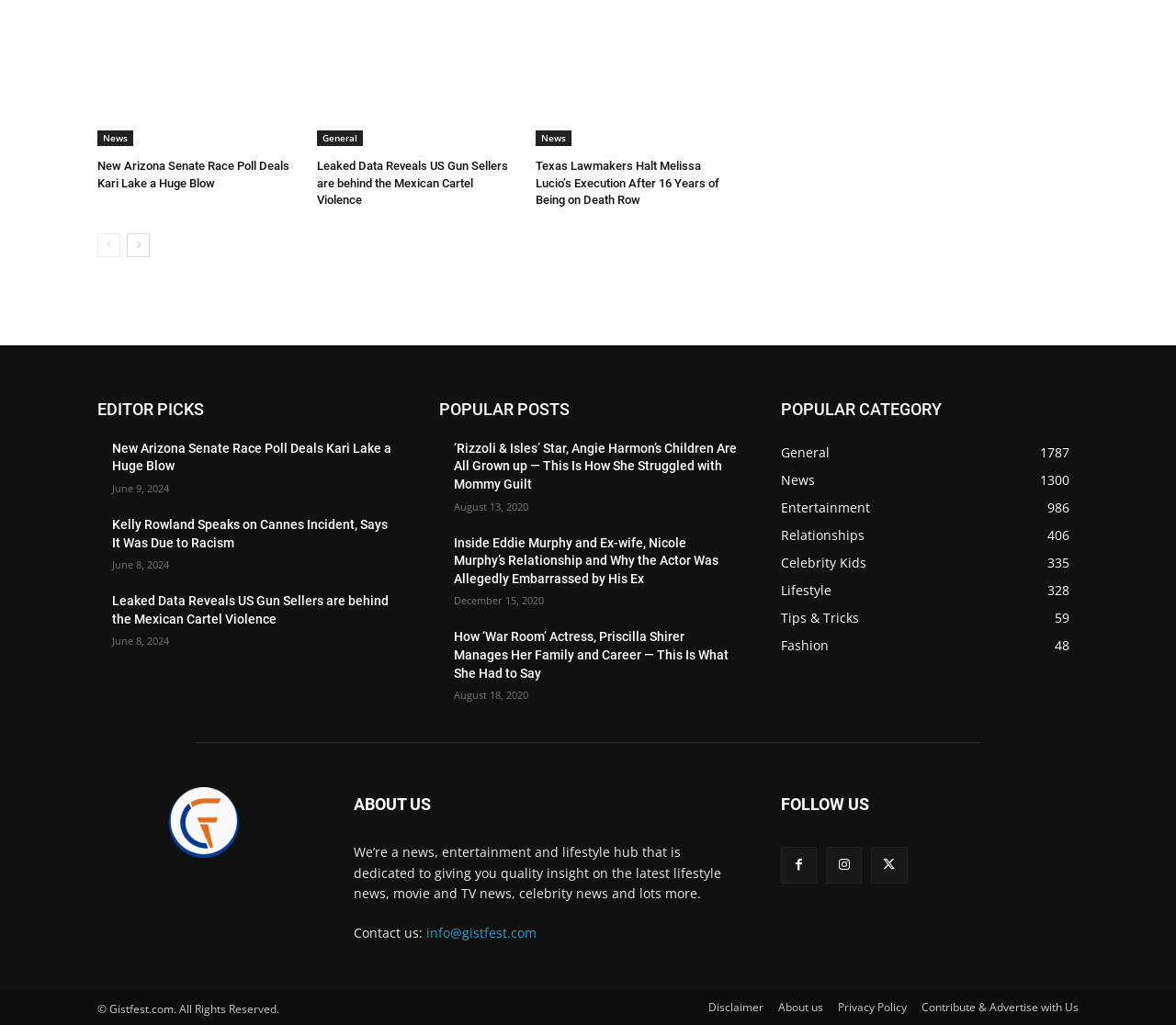What is the name of the academy founded by the author?
Please respond to the question with a detailed and informative answer.

I found this information in the text that says 'l'Académie des musiques intemporelles qui permet aux élèves d'apprendre à composer leur propre musique...'